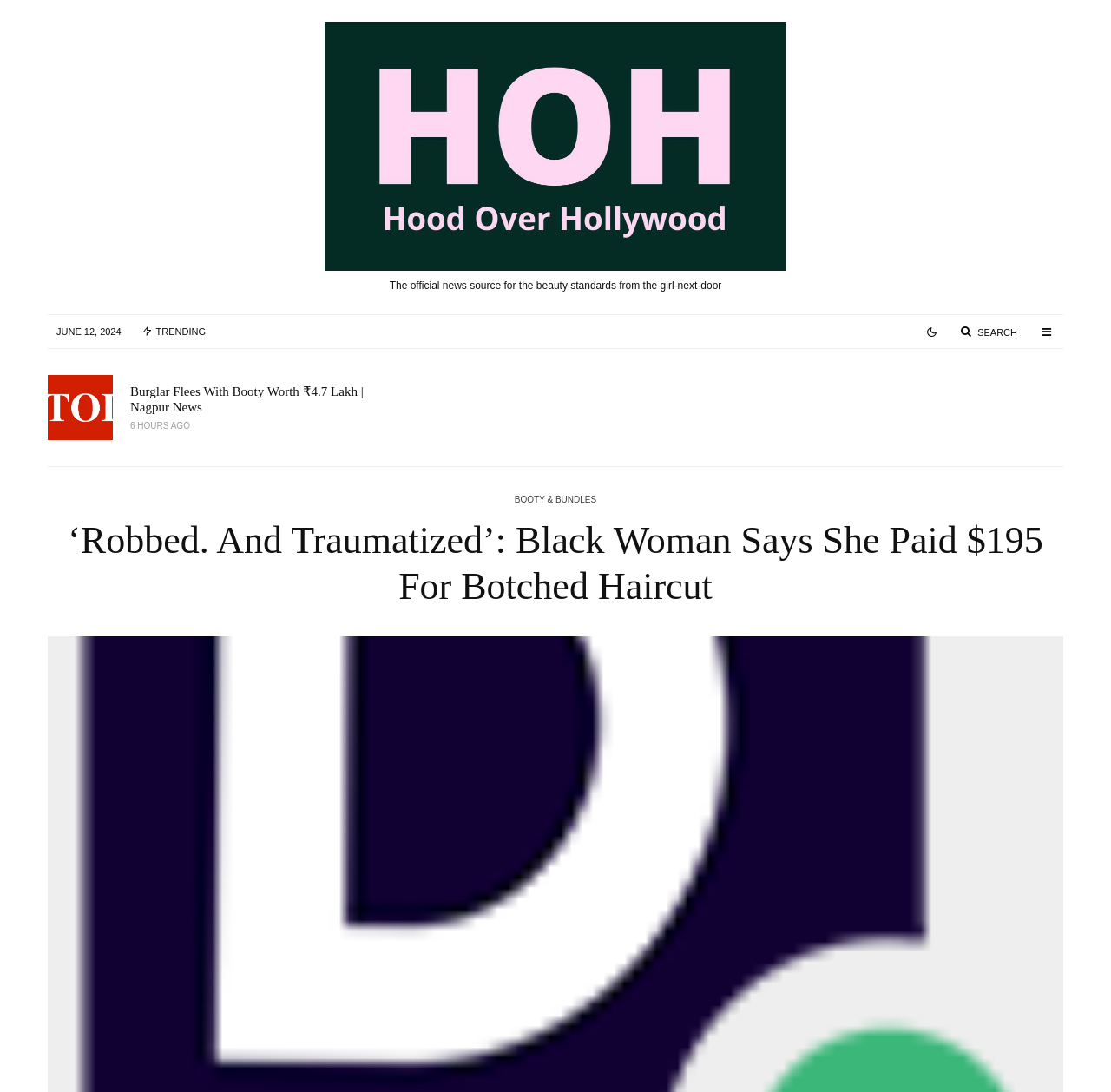Use the information in the screenshot to answer the question comprehensively: What is the date of the article 'Burglar Flees With Booty Worth ₹4.7 Lakh | Nagpur News'?

I found the article 'Burglar Flees With Booty Worth ₹4.7 Lakh | Nagpur News' and looked for the time element associated with it. The time element is '6 HOURS AGO', which indicates when the article was posted.